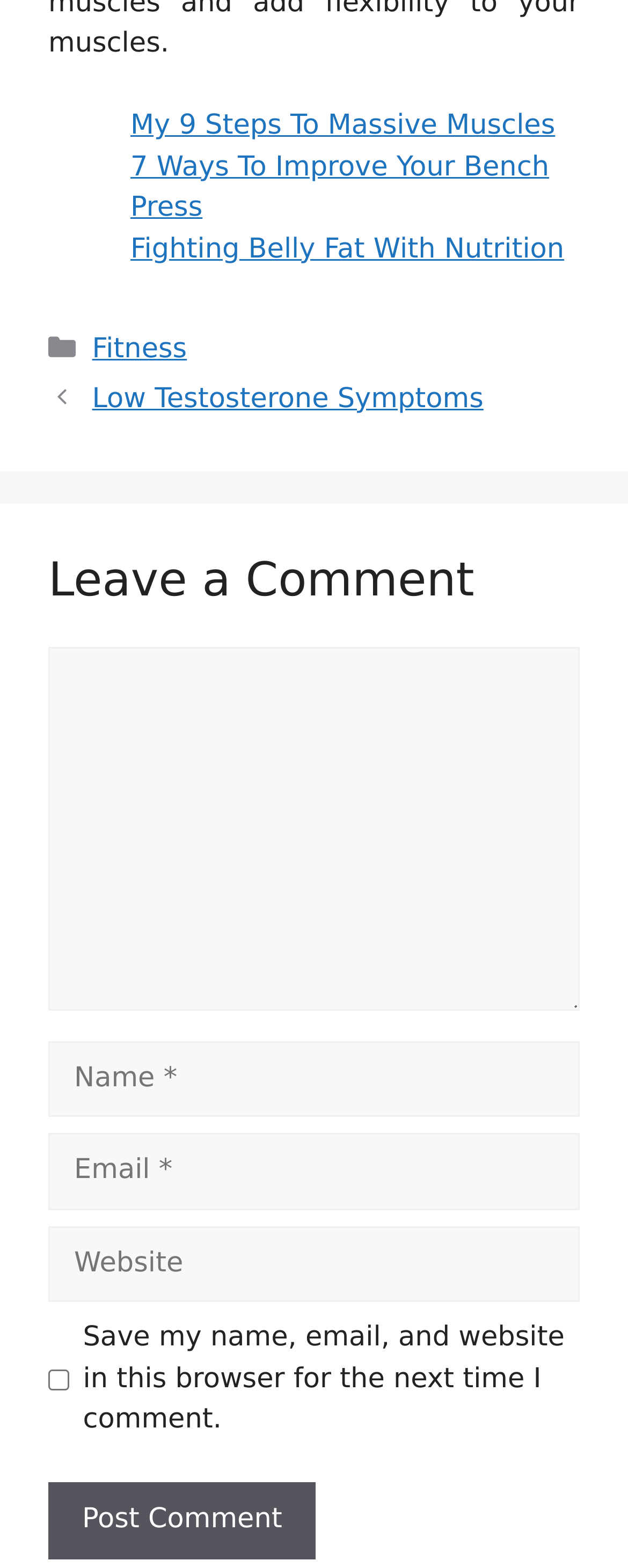Give a short answer using one word or phrase for the question:
What is the purpose of the textbox at the bottom?

Leave a comment